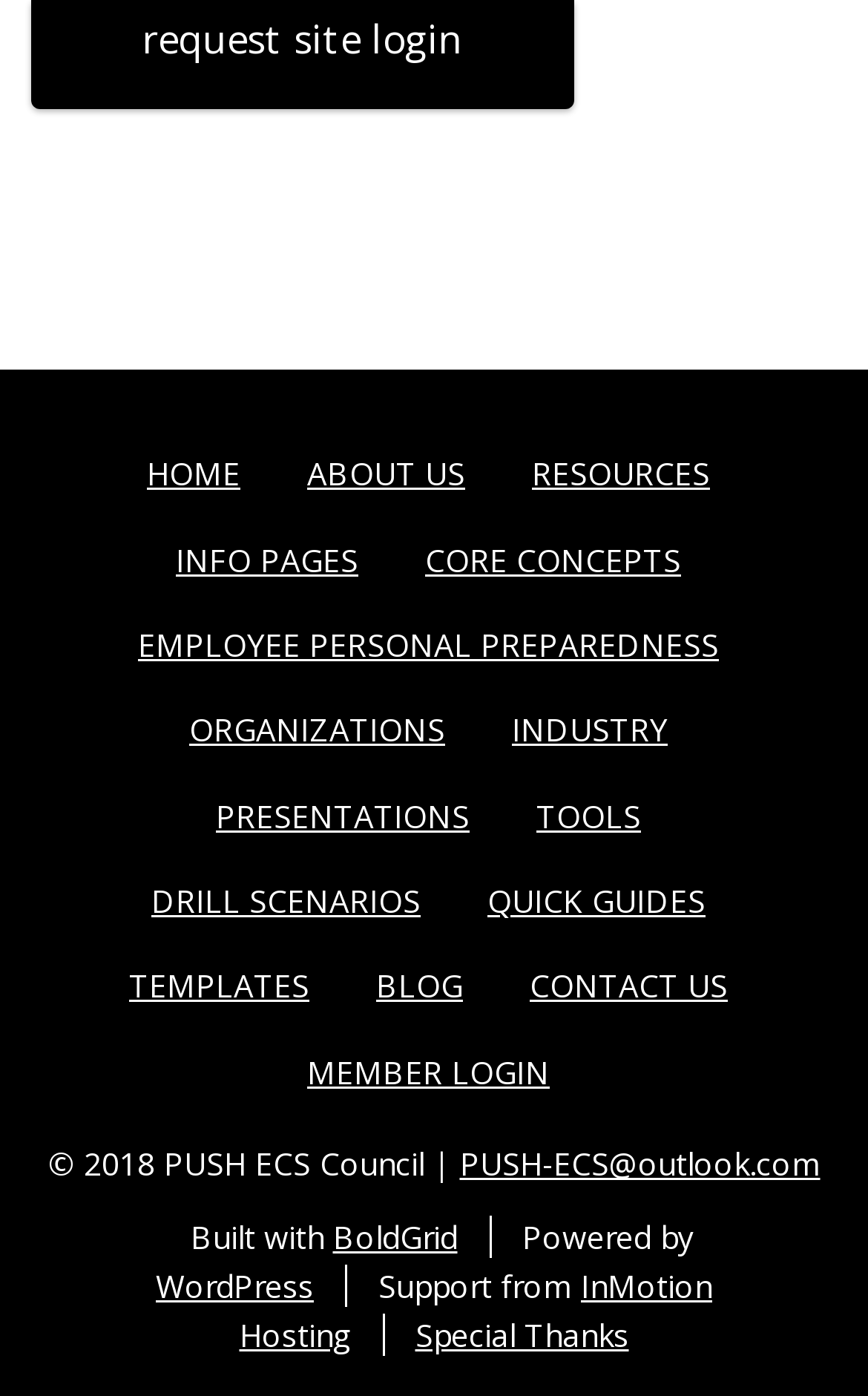Pinpoint the bounding box coordinates of the clickable area necessary to execute the following instruction: "go to home page". The coordinates should be given as four float numbers between 0 and 1, namely [left, top, right, bottom].

[0.149, 0.31, 0.297, 0.371]